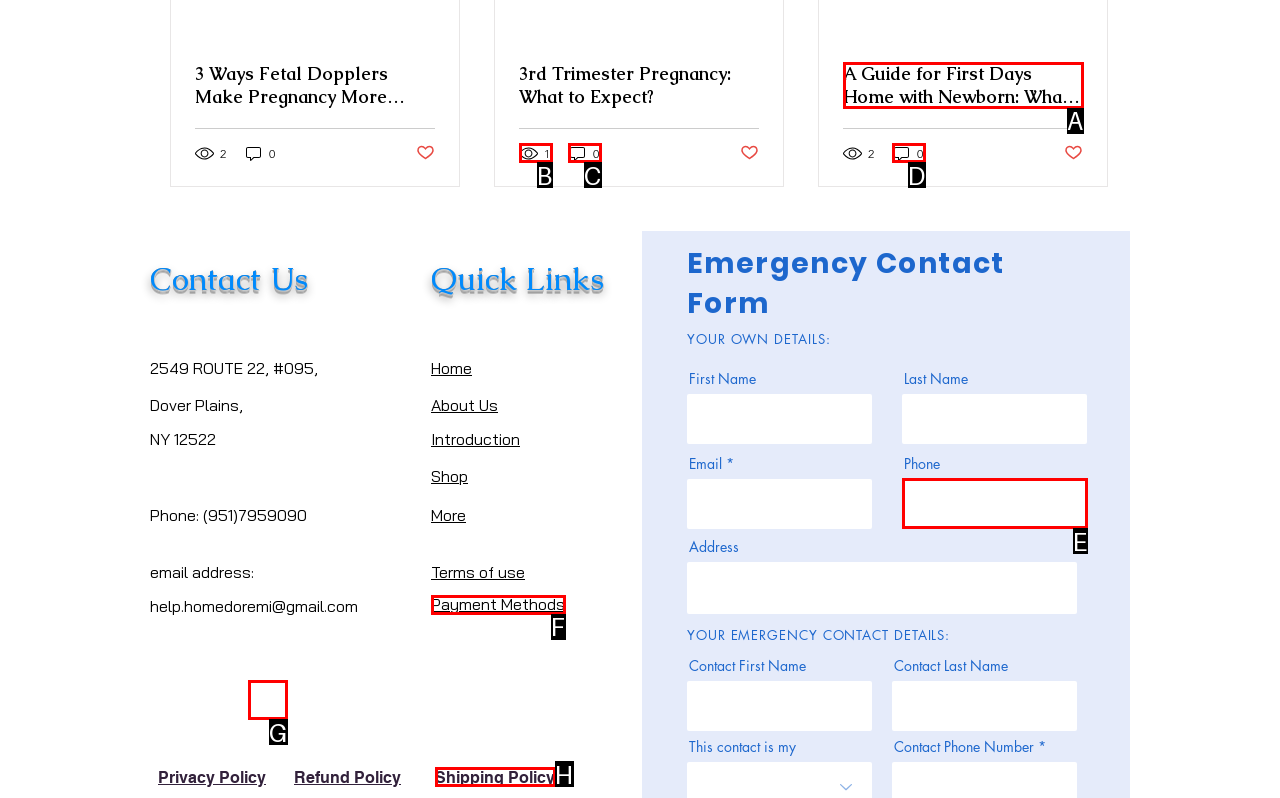Match the following description to the correct HTML element: aria-label="Twitter" Indicate your choice by providing the letter.

G